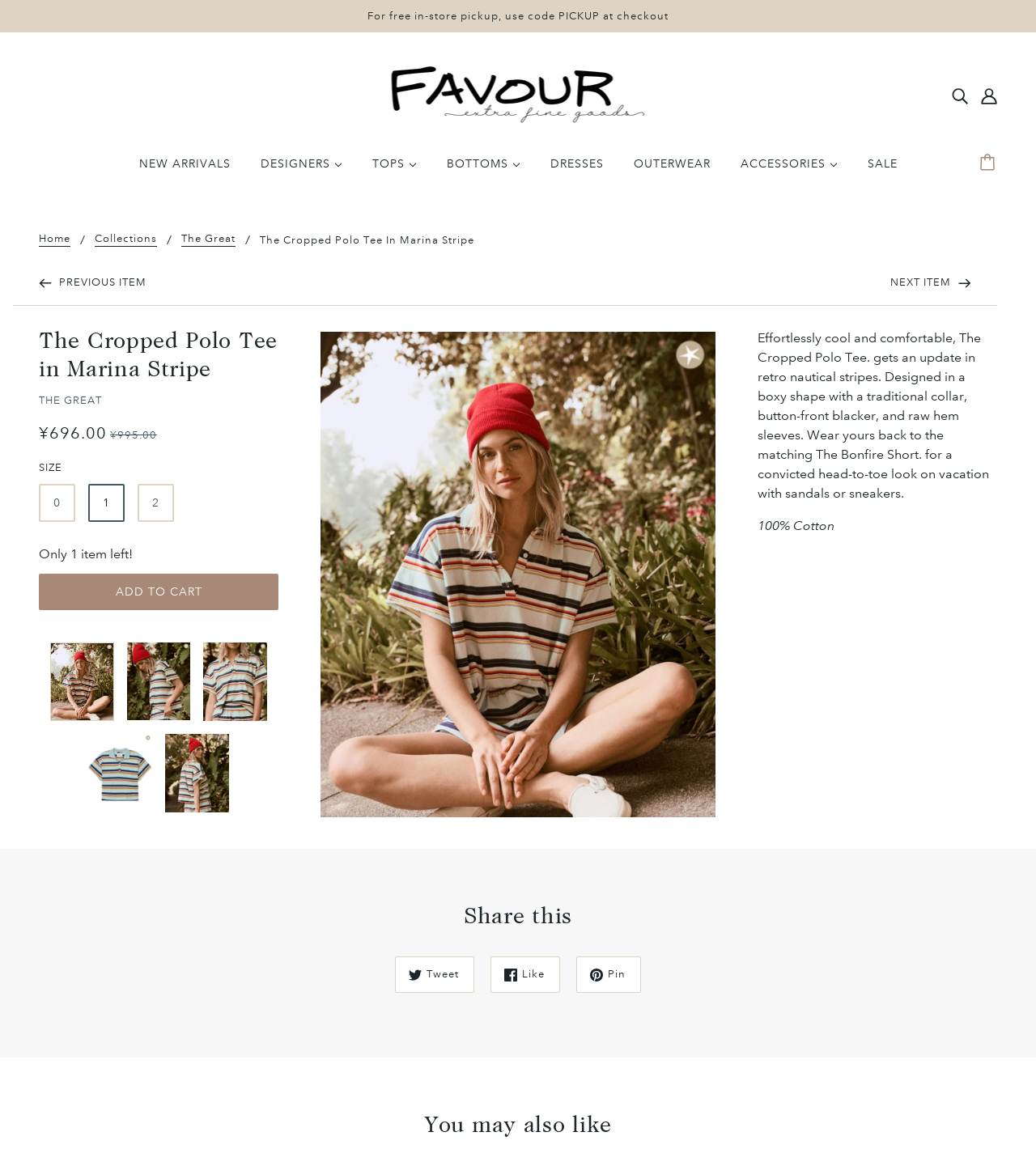Determine the bounding box coordinates for the area that needs to be clicked to fulfill this task: "Search for products". The coordinates must be given as four float numbers between 0 and 1, i.e., [left, top, right, bottom].

[0.912, 0.069, 0.941, 0.097]